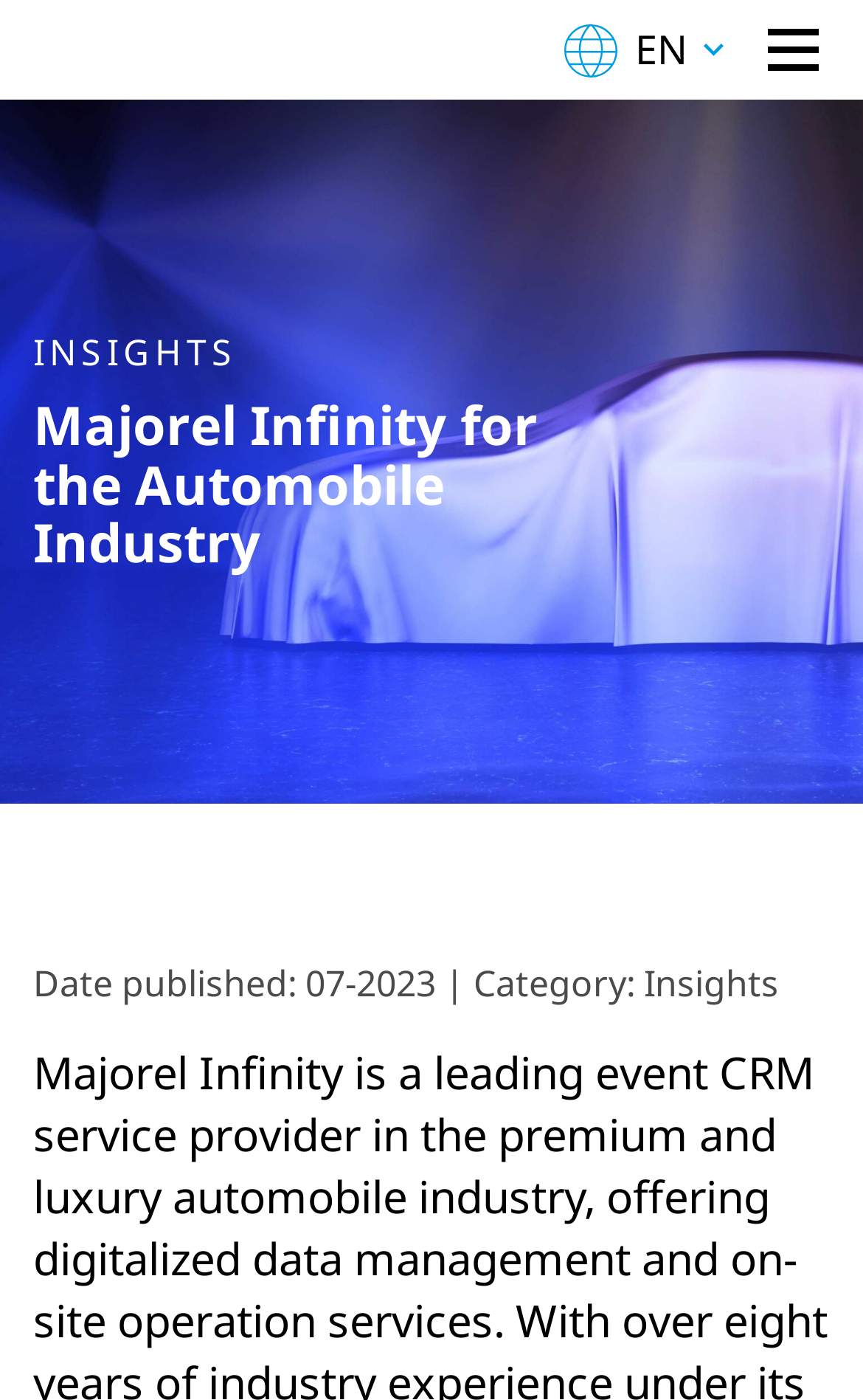What is the first menu item?
Answer the question based on the image using a single word or a brief phrase.

Home